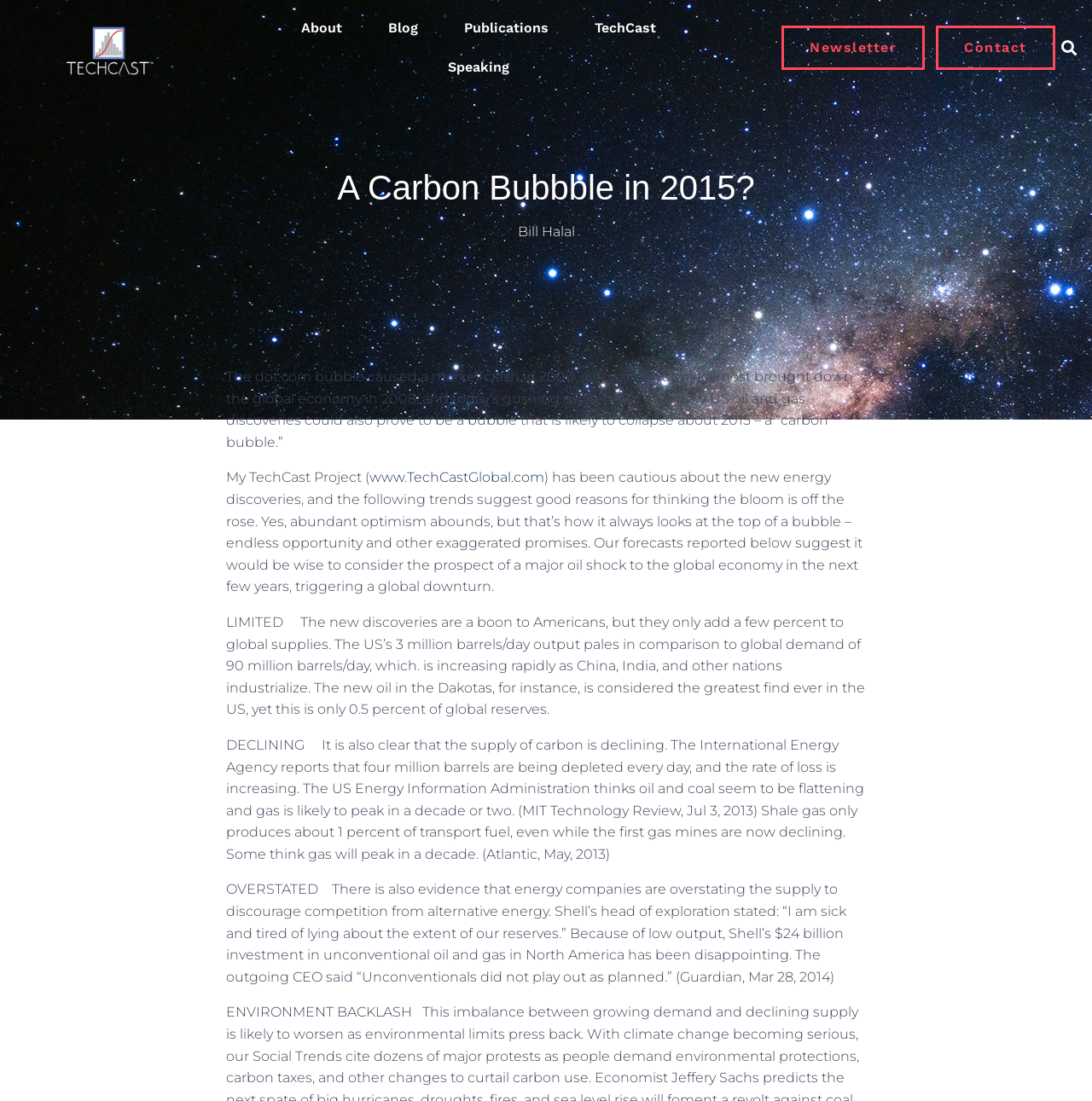Please identify the webpage's heading and generate its text content.

A Carbon Bubbble in 2015?